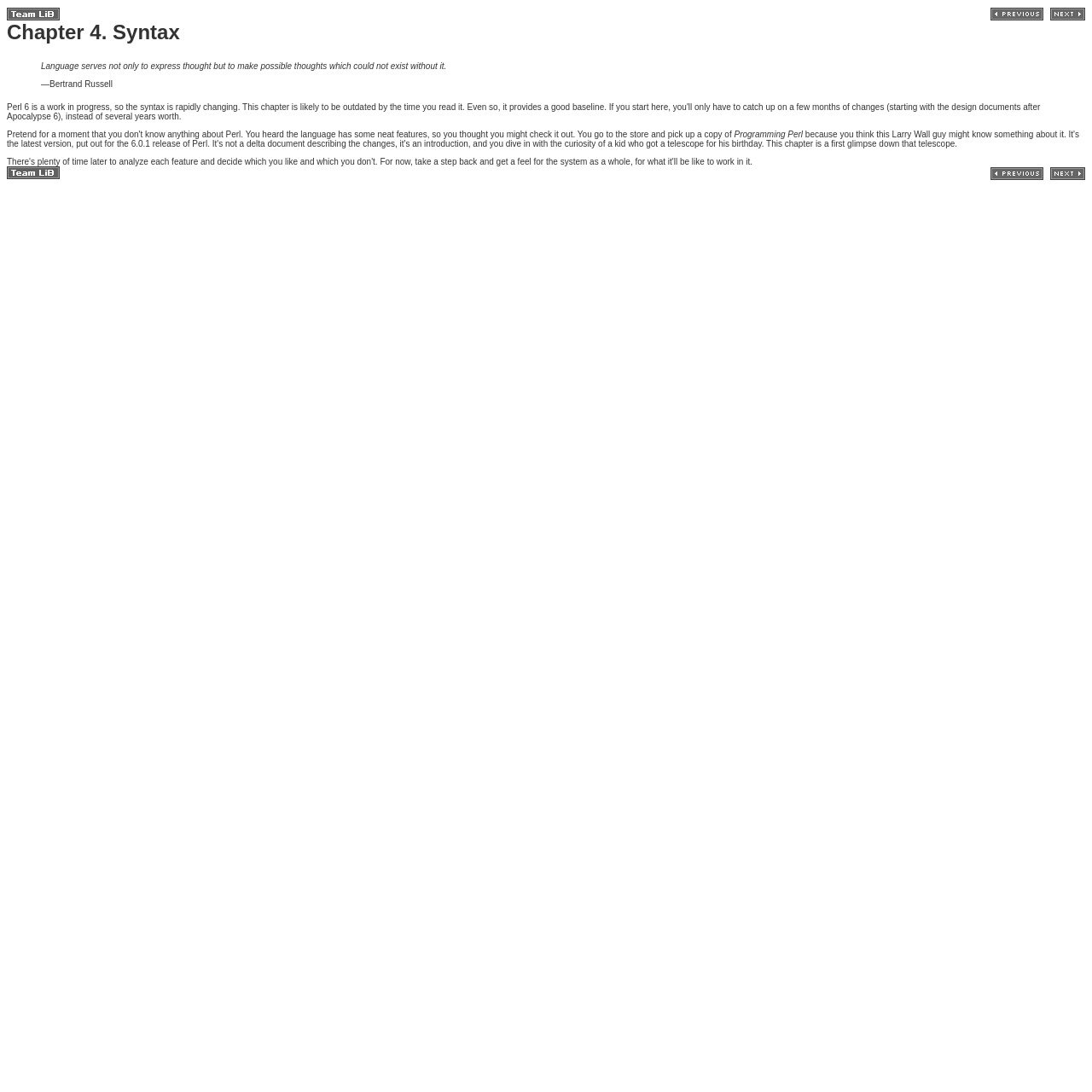Please provide a comprehensive answer to the question below using the information from the image: What is the name of the book being referred to?

The answer can be found in the second LayoutTable, where there is a StaticText element containing the text 'Programming Perl'. This text is likely referring to a book, given the context of the surrounding text.